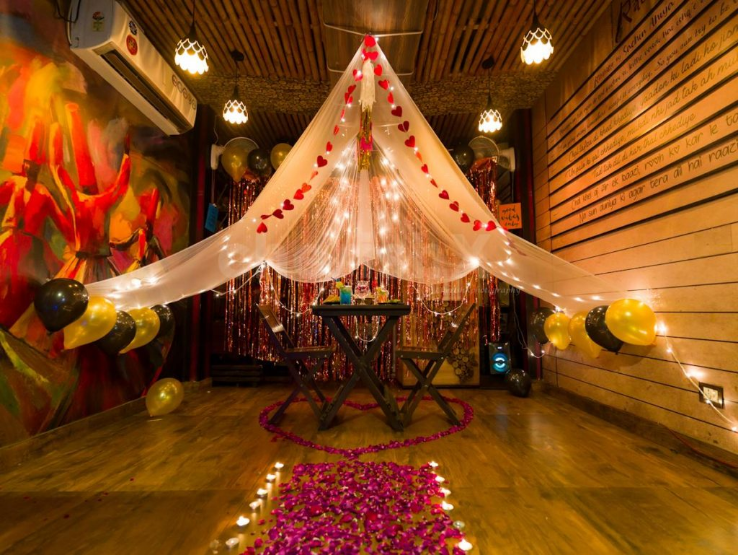Generate an elaborate caption that covers all aspects of the image.

This captivating image showcases a beautifully decorated private dining setup at the Rababi Food Studio, perfect for a romantic Valentine's Day celebration. The scene features an elegantly draped canopy adorned with twinkling lights and heart-shaped decorations, creating a cozy and intimate atmosphere. 

At the center, a stylish table is set for two, surrounded by thoughtful decor that includes a pathway lined with rose petals leading to the table, enhancing the romantic ambiance. The space is adorned with festive balloons and shimmering decorations, all contributing to a warm, inviting setting. The surrounding walls are accentuated with vibrant artwork, adding to the allure of the space. Overall, this setup promises an unforgettable dining experience designed to make your loved one feel cherished and special.